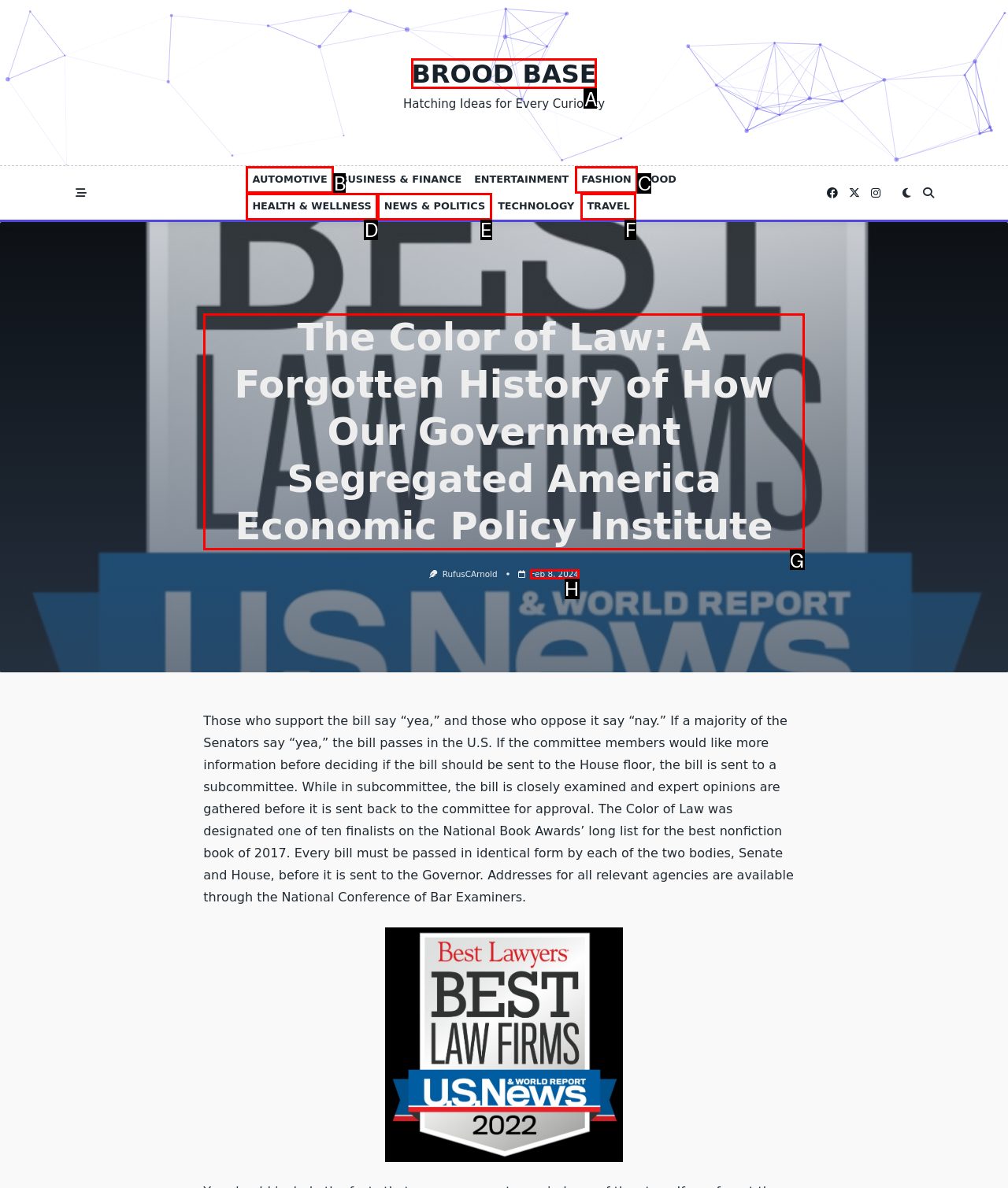Identify which lettered option to click to carry out the task: Read The Color of Law article. Provide the letter as your answer.

G